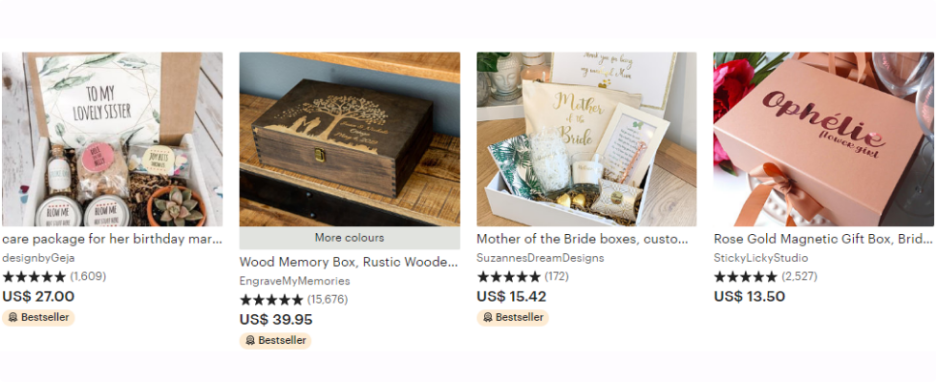Generate an elaborate caption that includes all aspects of the image.

This image showcases a selection of beautifully designed custom packaging options available from various sellers on Etsy, reflecting the versatility and creativity in modern e-commerce. From a thoughtful care package perfect for a birthday celebration to elegant wooden memory boxes featuring intricate engravings, each item serves its own unique purpose. 

1. The first item is a care package, priced at $27.00, designed for a beloved sister, adorned with heartfelt messages and accompanied by small gifts, making it an ideal gesture for any special occasion.
   
2. Next is a rustic wooden memory box offered at $39.95. This elegant box not only serves as a beautiful storage solution but also features a charming design that resonates with nature, making it a cherished gift for those who value keepsakes.

3. The third offering is a custom "Mother of the Bride" box, available for $15.42, which includes thoughtful items tailored to those special moments, showcasing the personalized touch often desired in gifts.

4. Lastly, the rose gold magnetic gift box, priced at $13.50, presents a sophisticated option, featuring stylish typography and a minimalist aesthetic, perfect for elegant gift-giving.

Overall, each packaging solution highlights the blend of marketing, branding, and functional design that businesses strive for to enhance customer experience and brand visibility in the competitive e-commerce landscape.